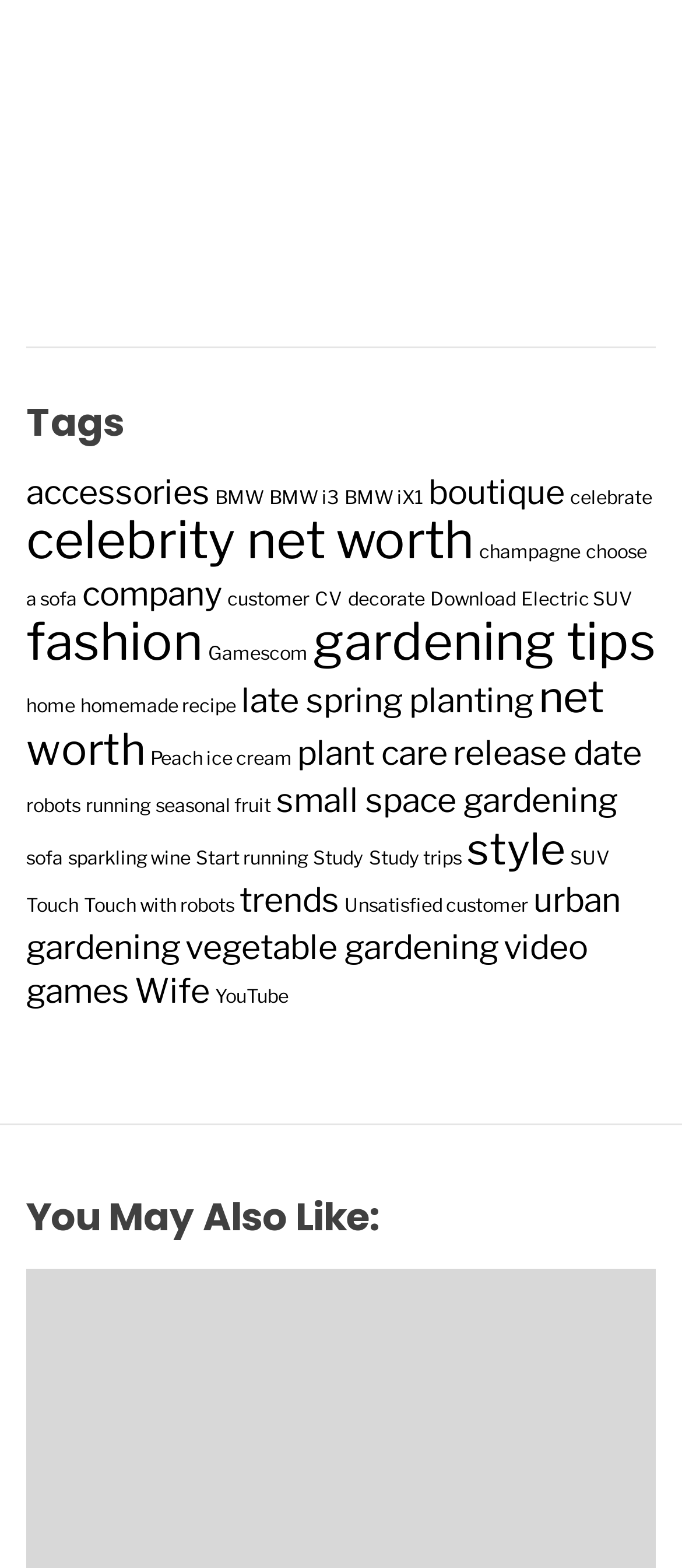Provide the bounding box coordinates for the specified HTML element described in this description: "late spring planting". The coordinates should be four float numbers ranging from 0 to 1, in the format [left, top, right, bottom].

[0.354, 0.434, 0.782, 0.46]